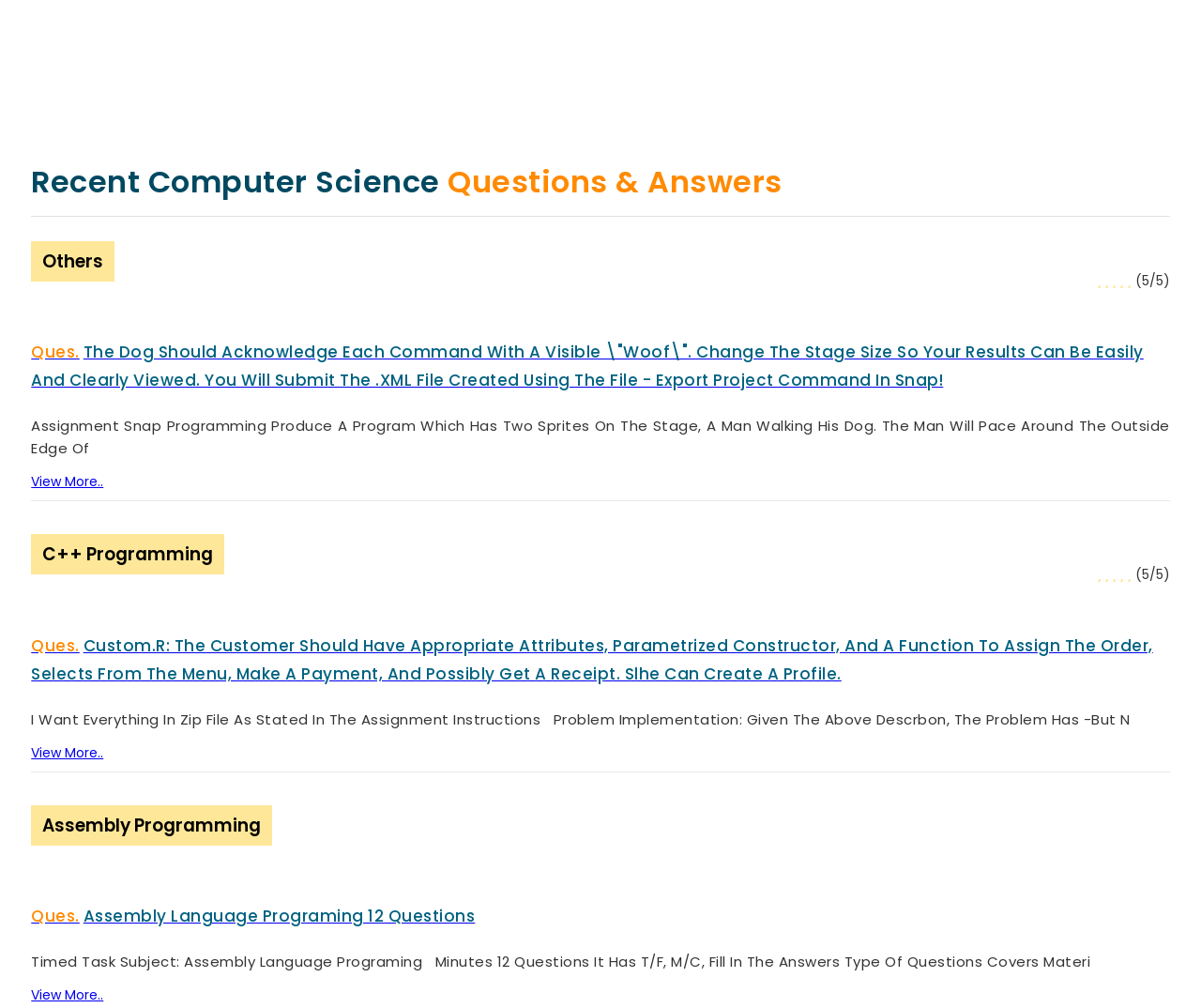What are the categories of computer science assignments available?
From the image, respond with a single word or phrase.

Data Science, Programming Languages, Database, etc.